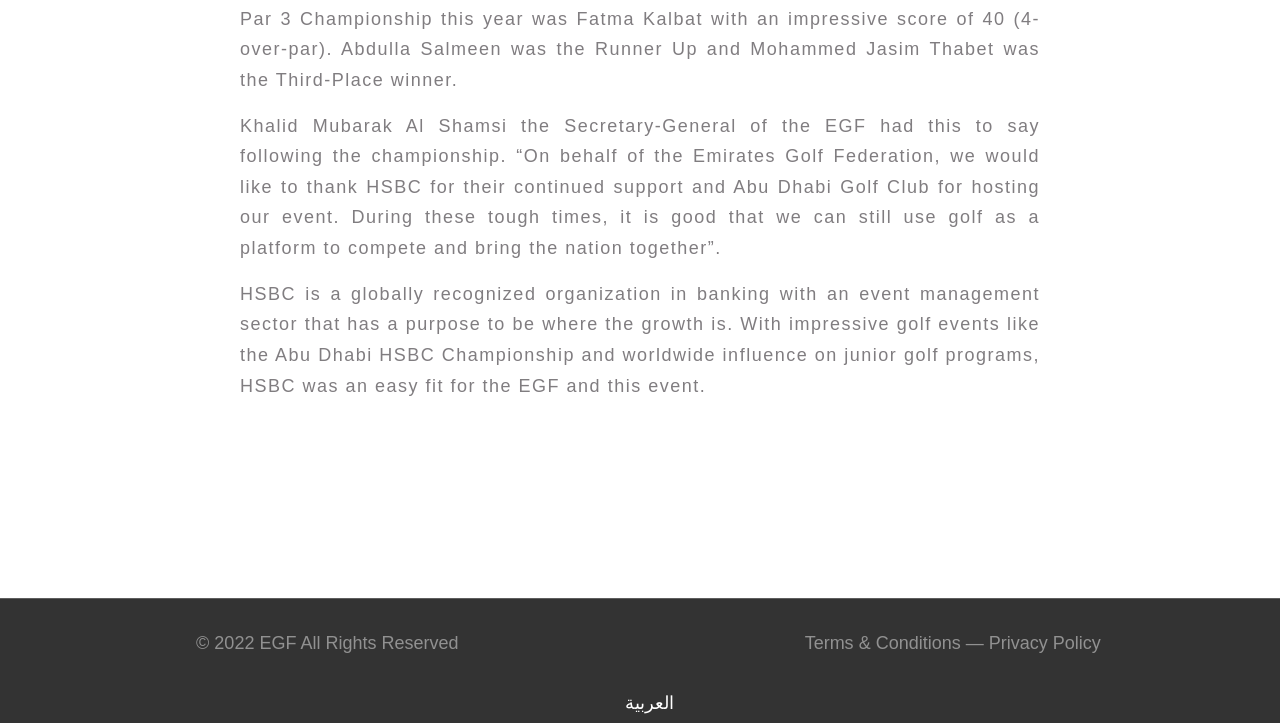Use a single word or phrase to answer the question: What is the name of the organization that supported the event?

HSBC